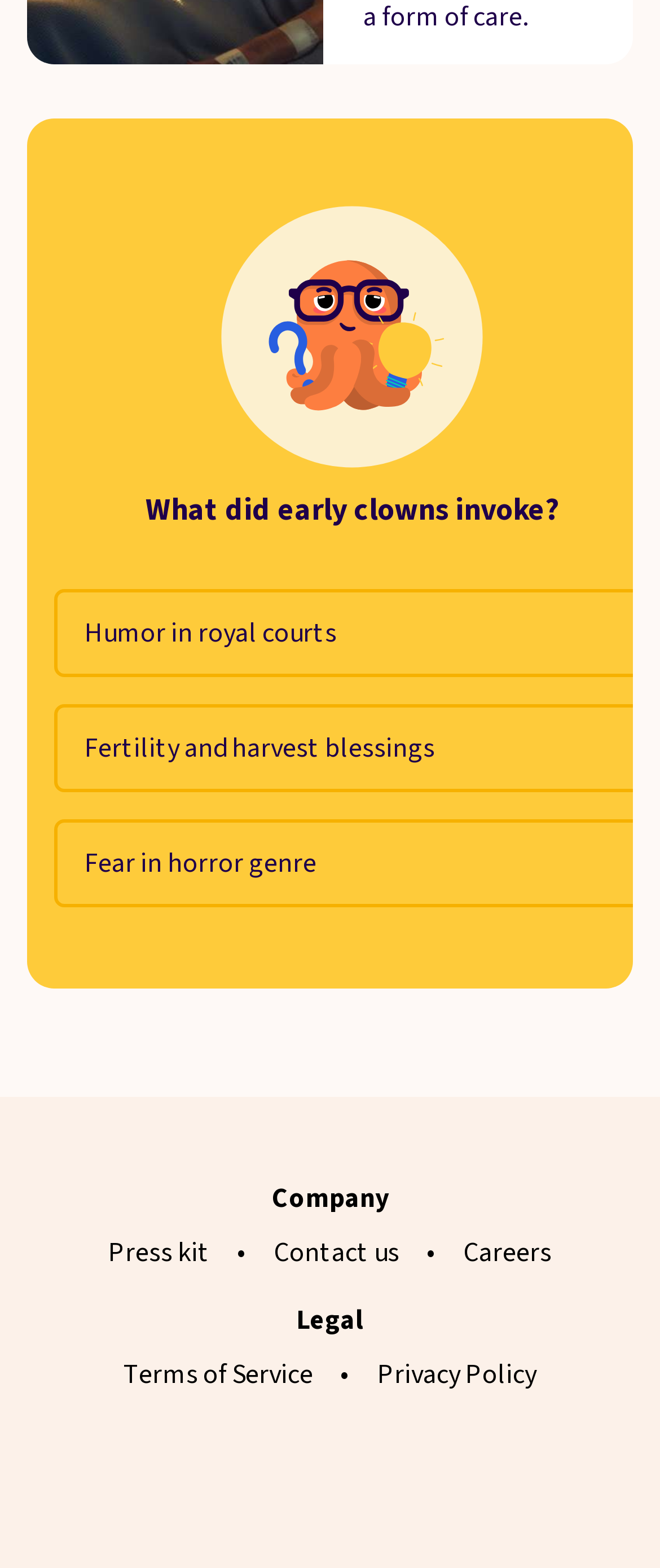How many text elements are there in the header section?
Could you answer the question with a detailed and thorough explanation?

I looked at the header section of the webpage and found two text elements: the 'Learn.xyz Mascot' image and the 'What did early clowns invoke?' text.